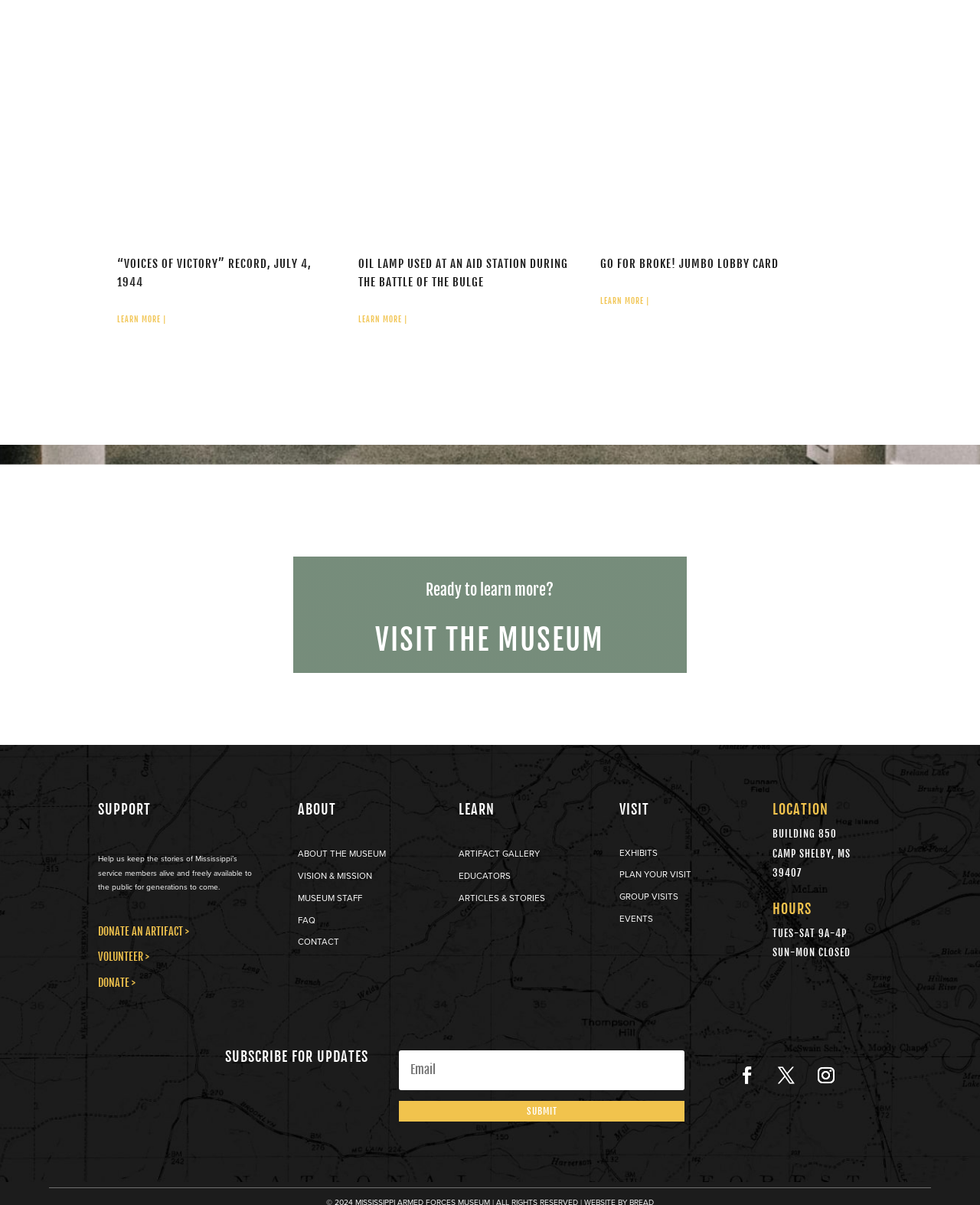Provide a one-word or short-phrase response to the question:
What are the museum's hours of operation?

Tues-Sat 9a-4p, Sun-Mon closed